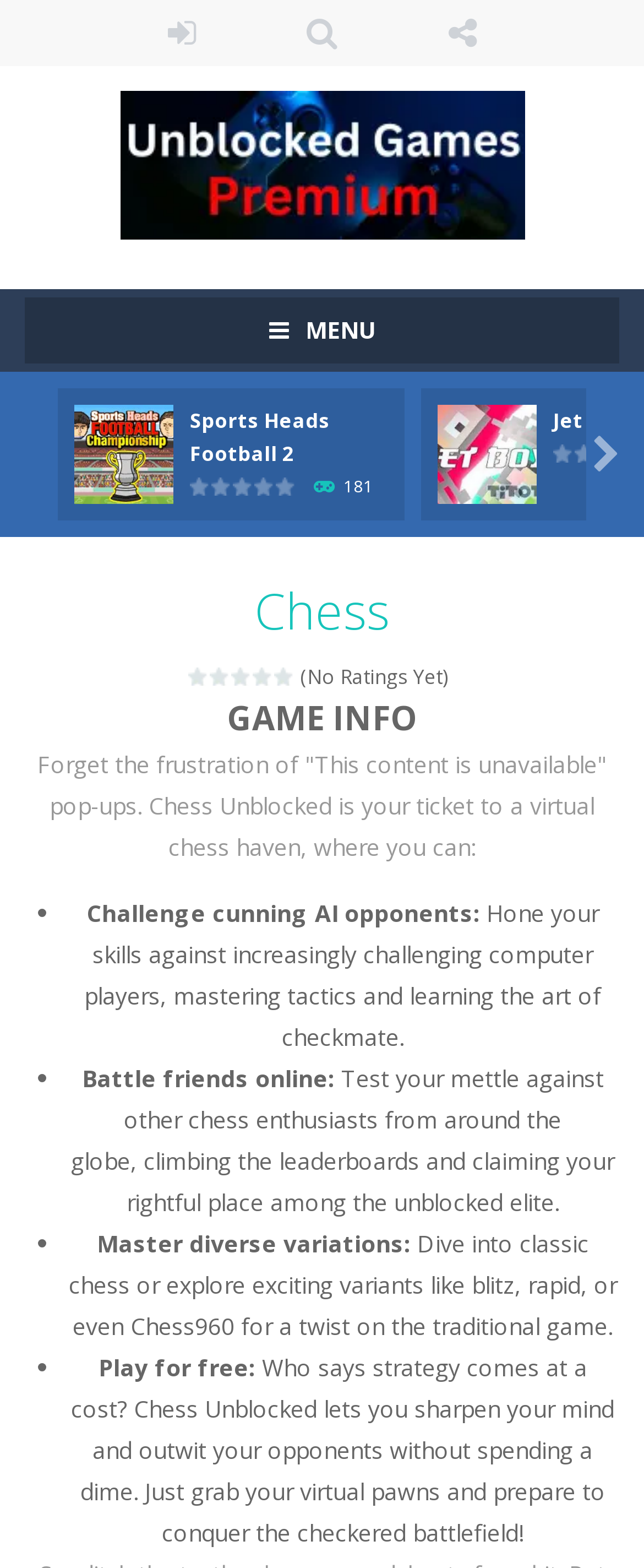Please predict the bounding box coordinates (top-left x, top-left y, bottom-right x, bottom-right y) for the UI element in the screenshot that fits the description: Sports Heads Football 2

[0.295, 0.259, 0.513, 0.298]